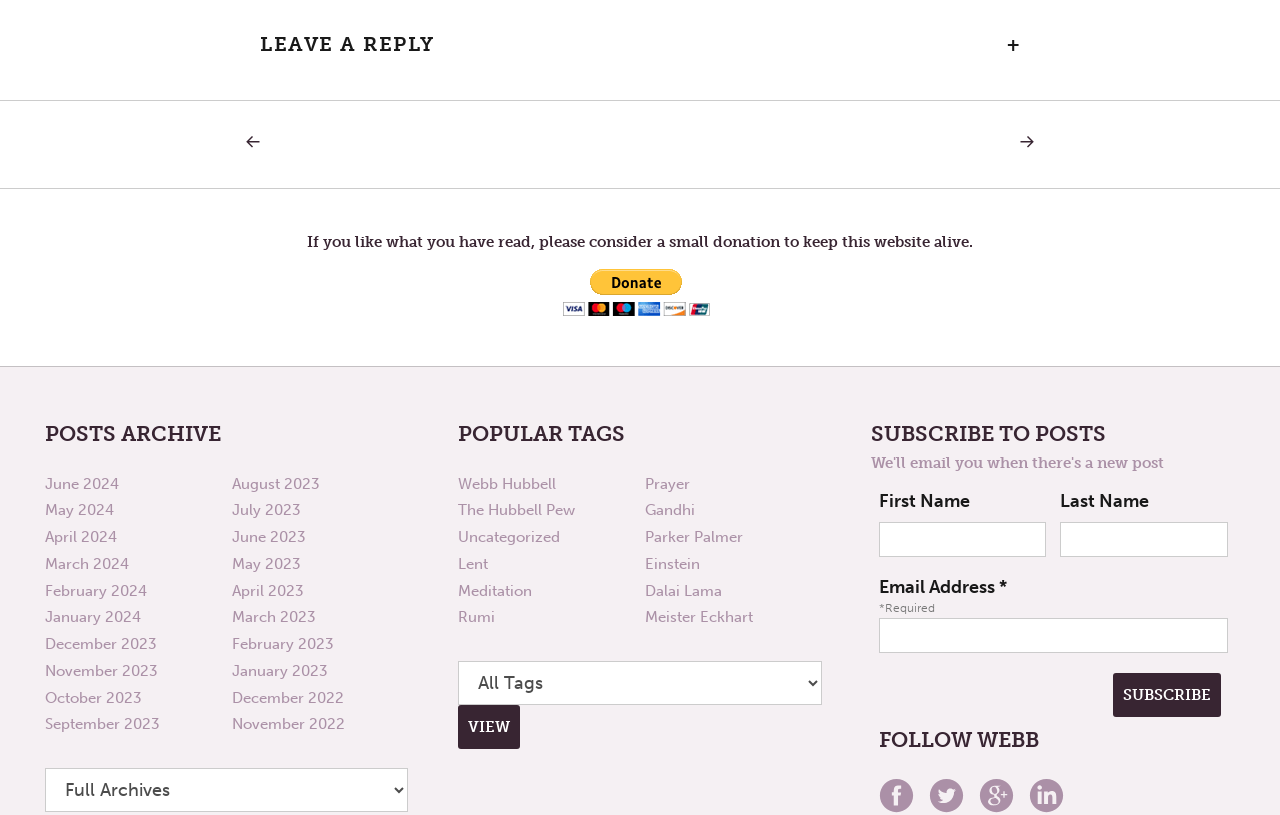Find the bounding box coordinates for the HTML element described in this sentence: "View on IPFS". Provide the coordinates as four float numbers between 0 and 1, in the format [left, top, right, bottom].

None